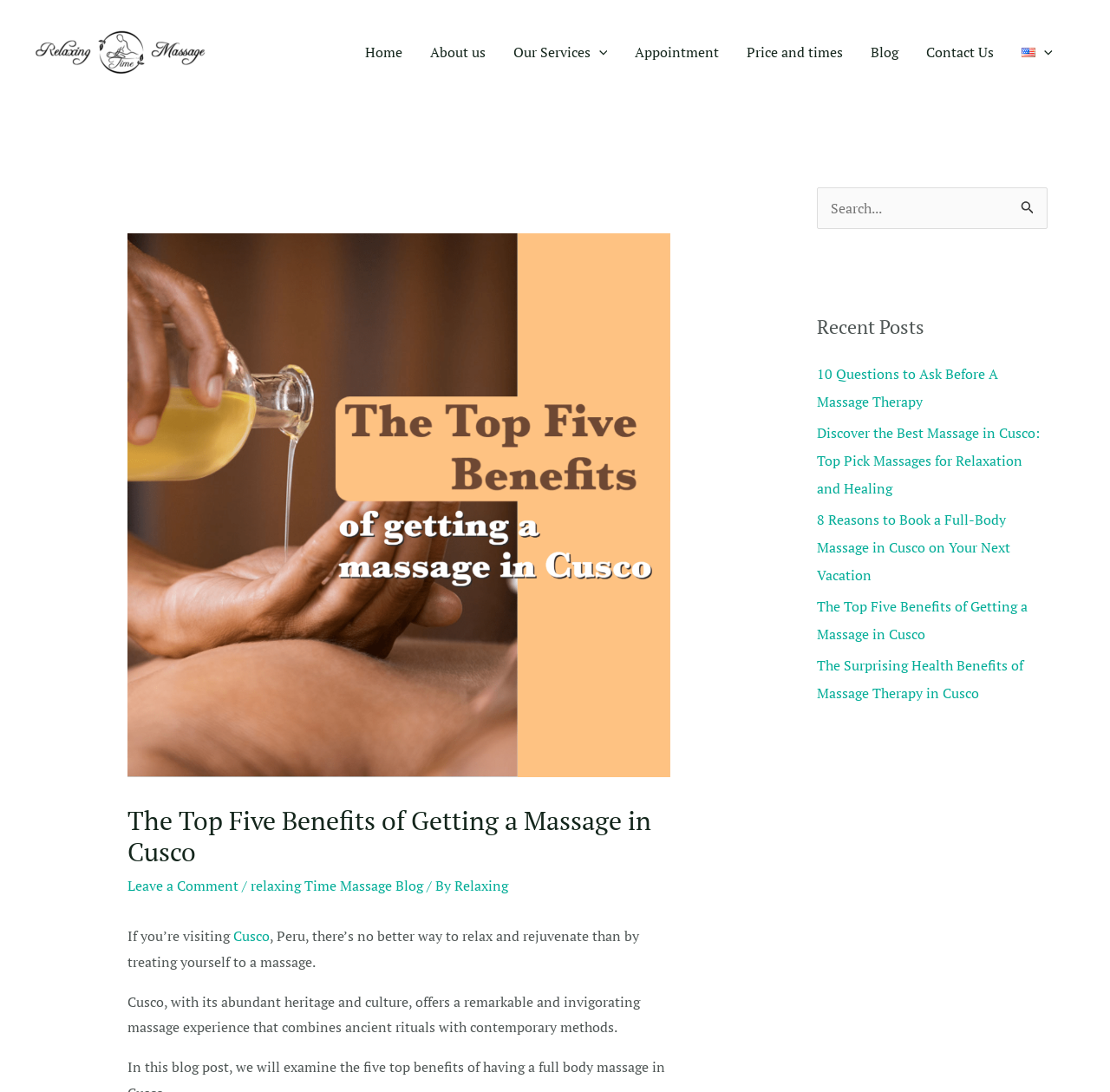Determine the bounding box coordinates for the UI element matching this description: "Price and times".

[0.66, 0.0, 0.772, 0.095]